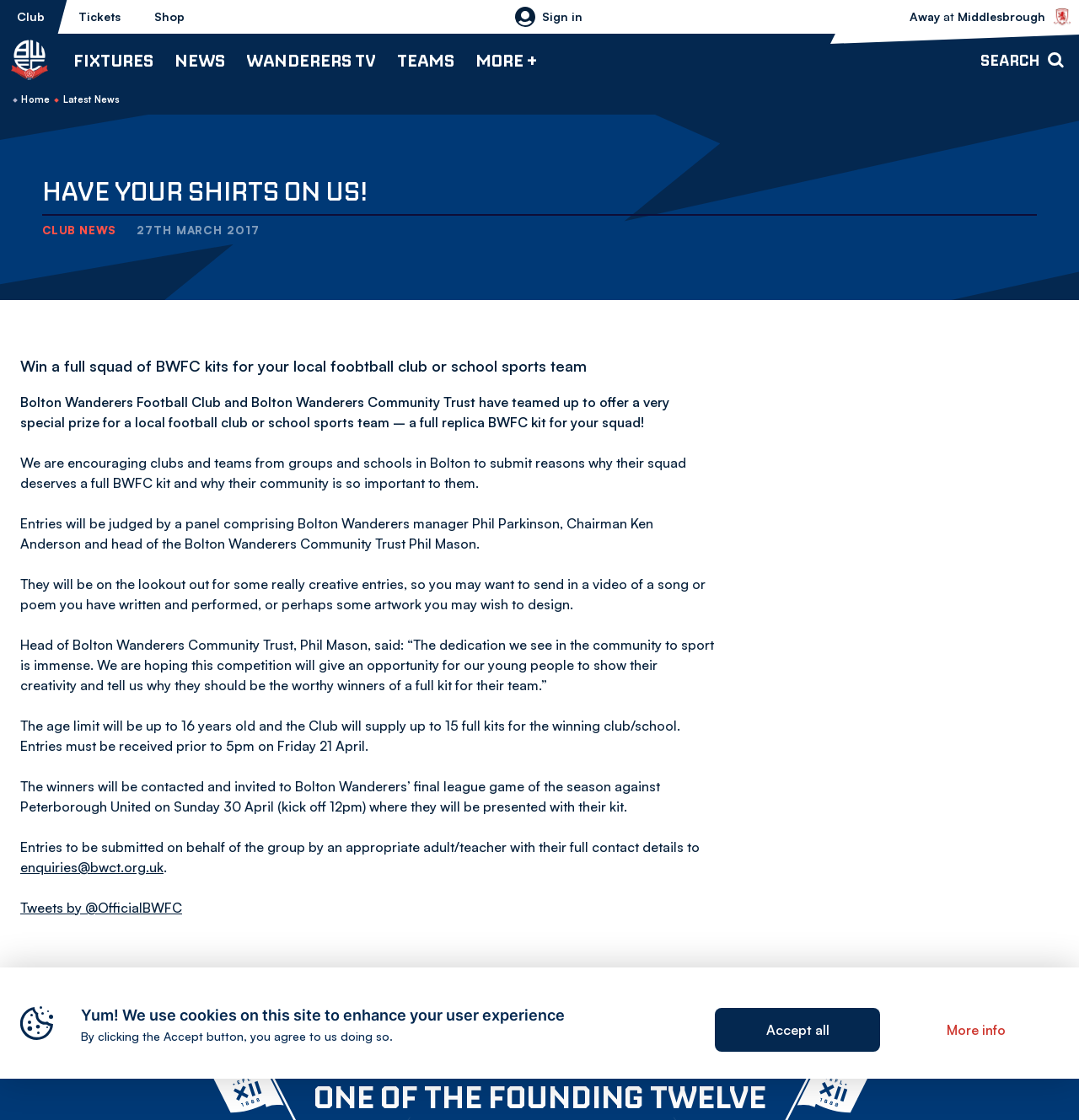Locate the bounding box coordinates of the region to be clicked to comply with the following instruction: "Go to the 'Fixtures' page". The coordinates must be four float numbers between 0 and 1, in the form [left, top, right, bottom].

[0.068, 0.03, 0.142, 0.077]